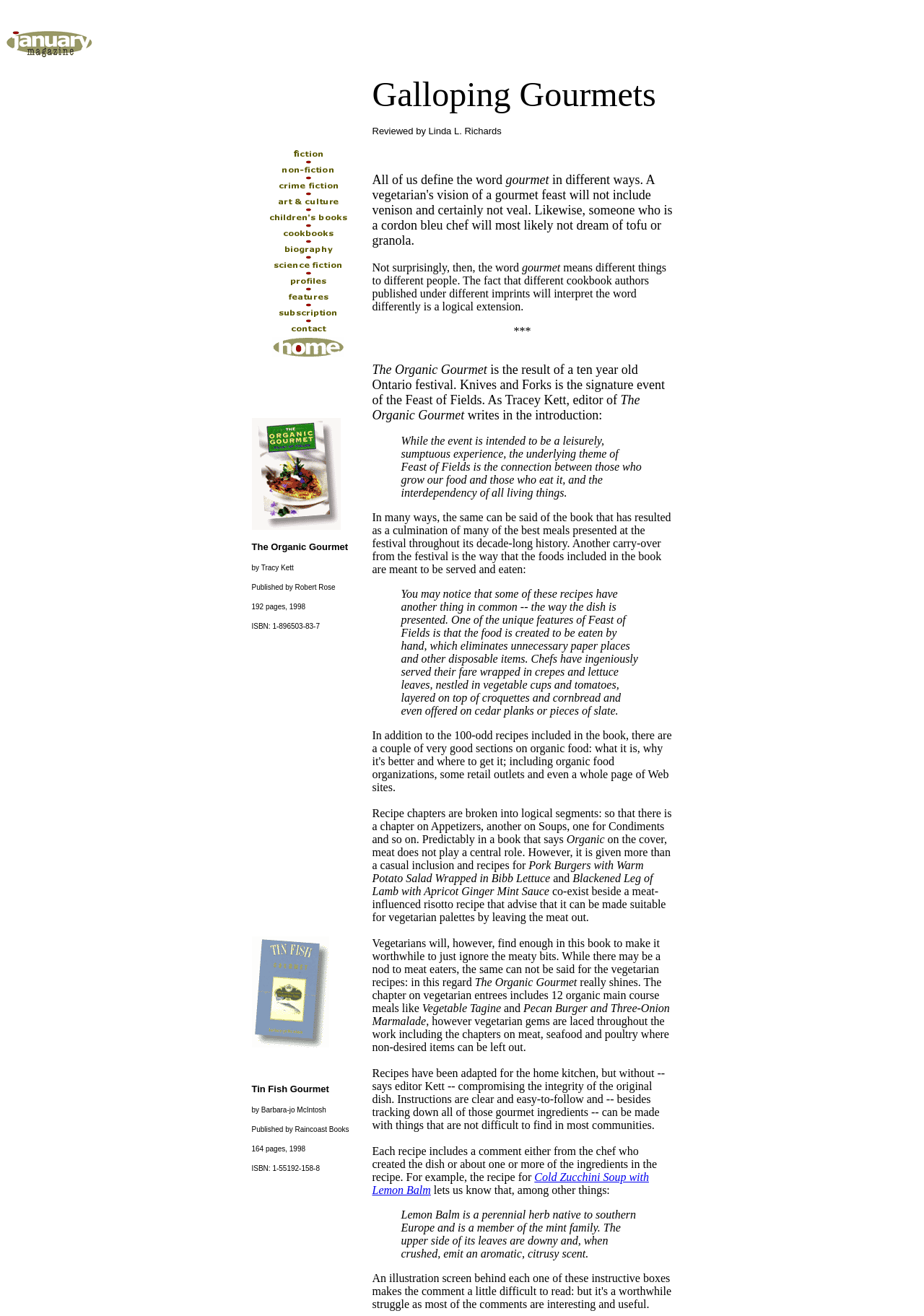Answer the question below in one word or phrase:
How many cookbooks are reviewed on this page?

2